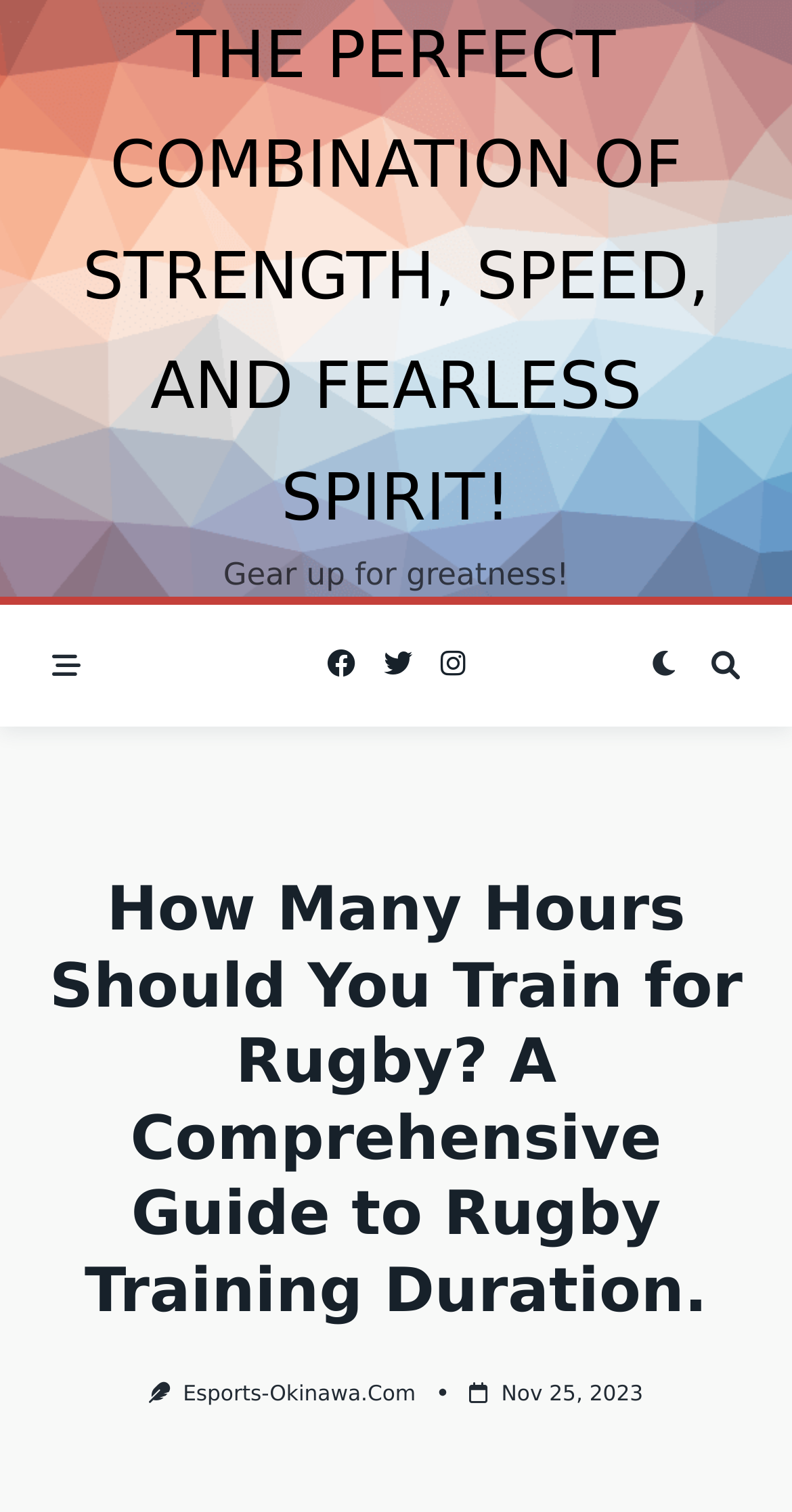What is the date of the latest article?
Using the information from the image, provide a comprehensive answer to the question.

The date of the latest article can be found in the link element with the text 'Nov 25, 2023' which is located at the bottom of the webpage, below the main heading.